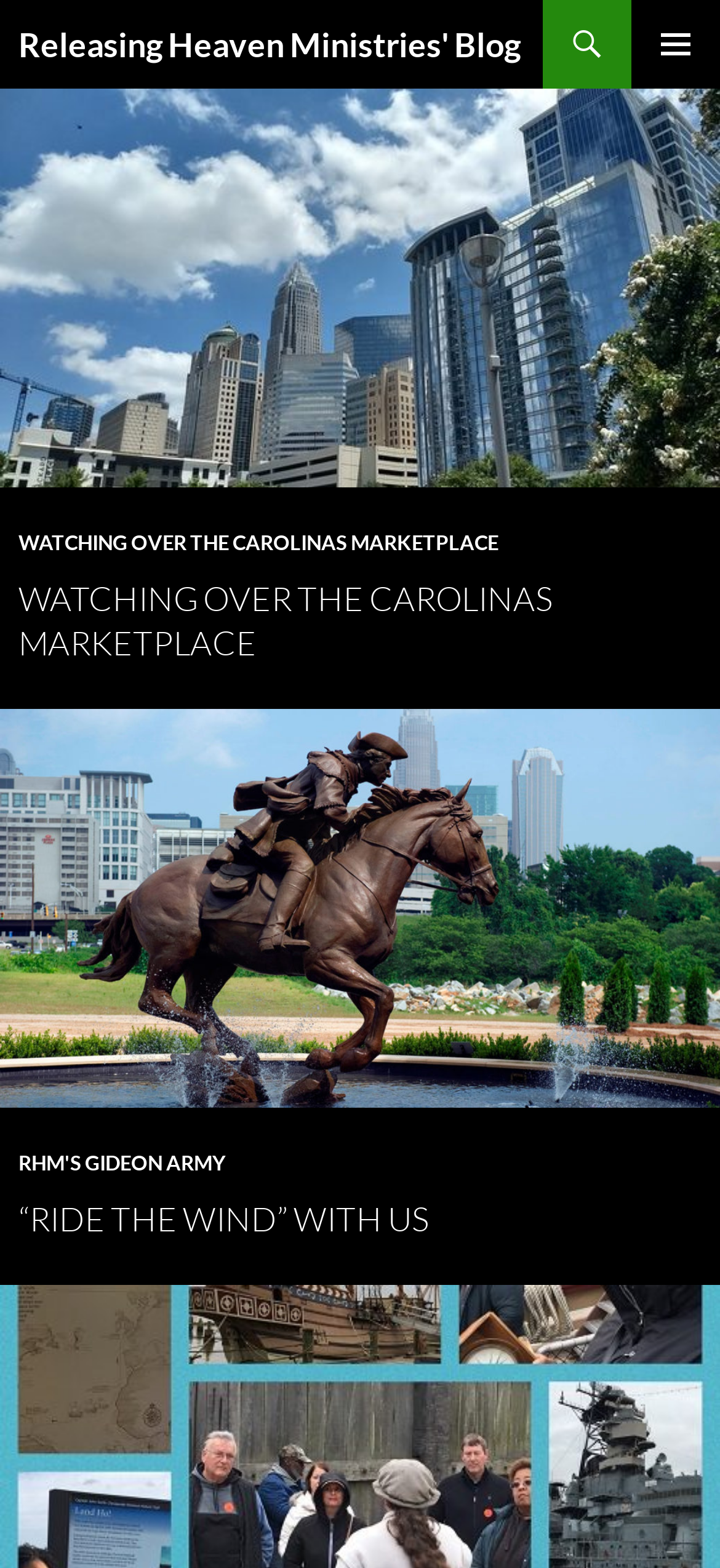What is the purpose of the 'SKIP TO CONTENT' link?
Answer the question with a single word or phrase derived from the image.

To skip to the main content